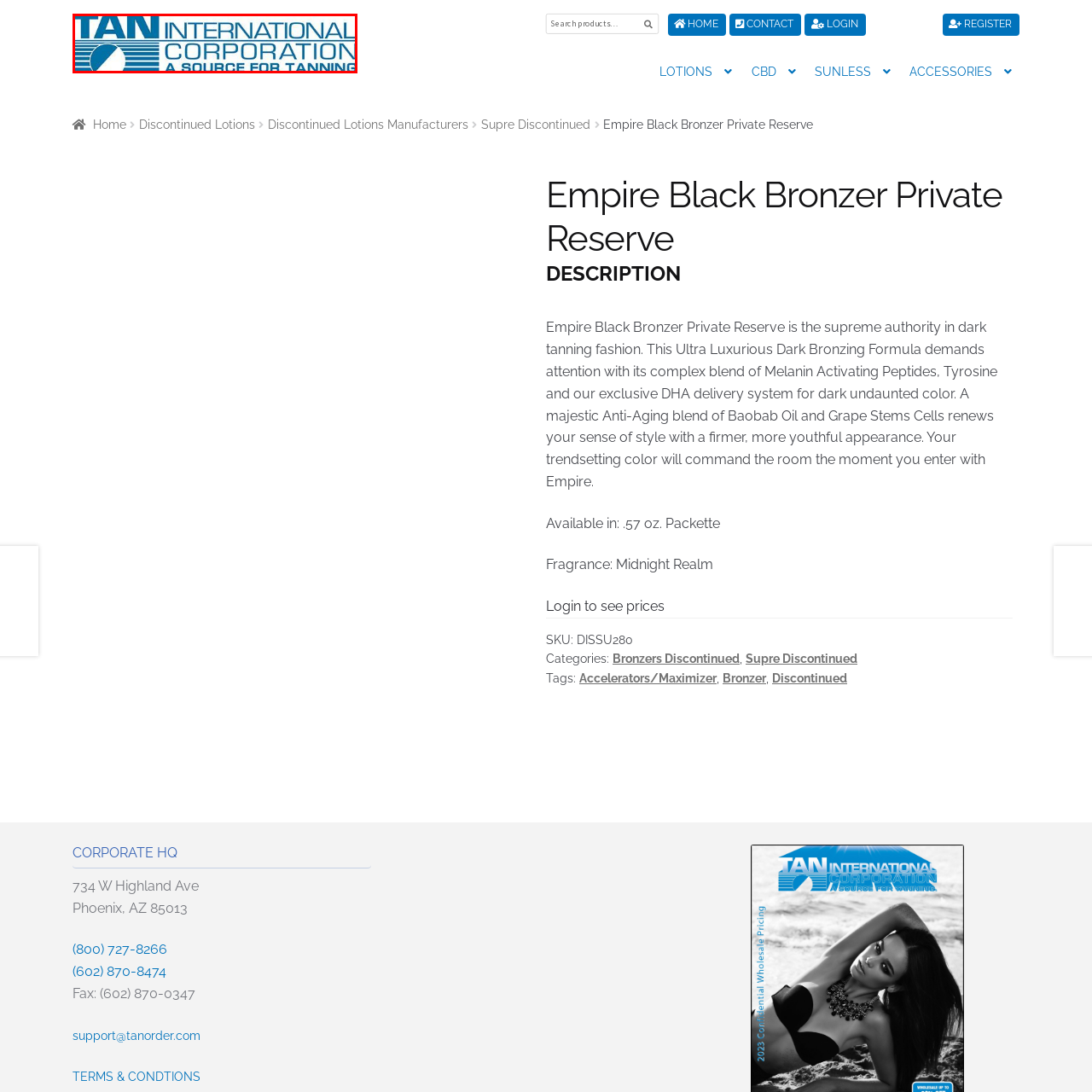Inspect the area enclosed by the red box and reply to the question using only one word or a short phrase: 
What does the abstract symbol resemble?

Stylized sun or droplet